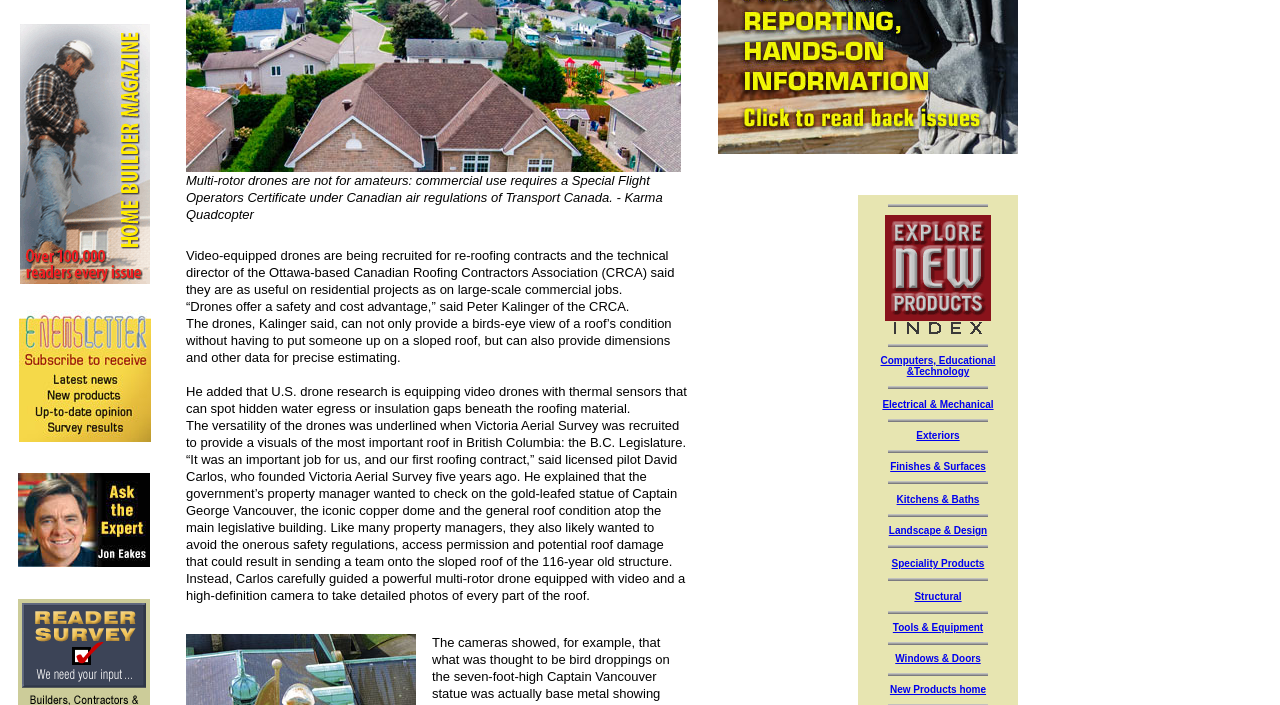Find the bounding box coordinates for the HTML element described in this sentence: "Speciality Products". Provide the coordinates as four float numbers between 0 and 1, in the format [left, top, right, bottom].

[0.697, 0.791, 0.769, 0.807]